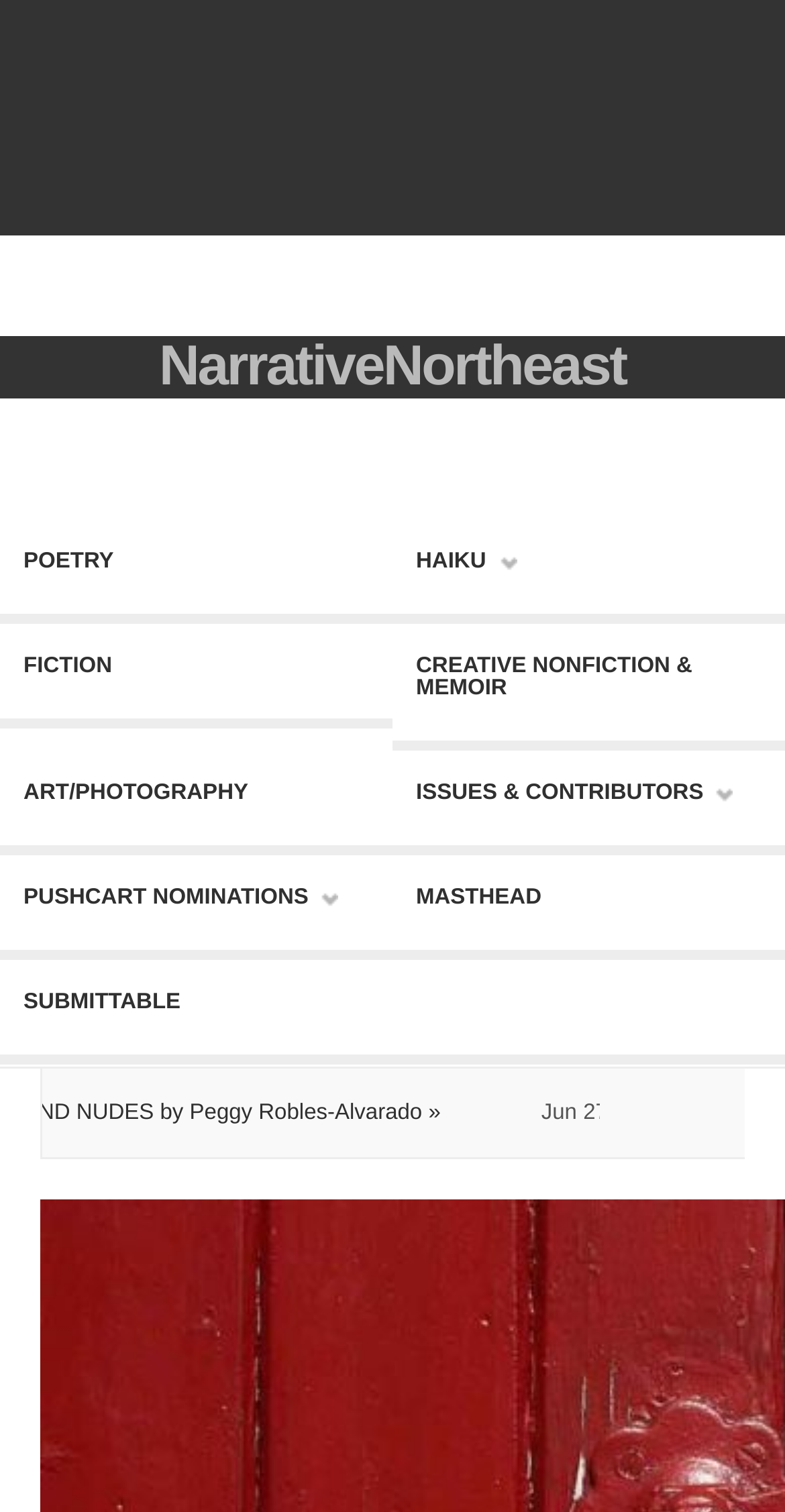Is there a section for Pushcart nominations?
Kindly offer a detailed explanation using the data available in the image.

I searched for the text 'PUSHCART NOMINATIONS' and found a link element with that text, indicating that there is a section for Pushcart nominations on the webpage.